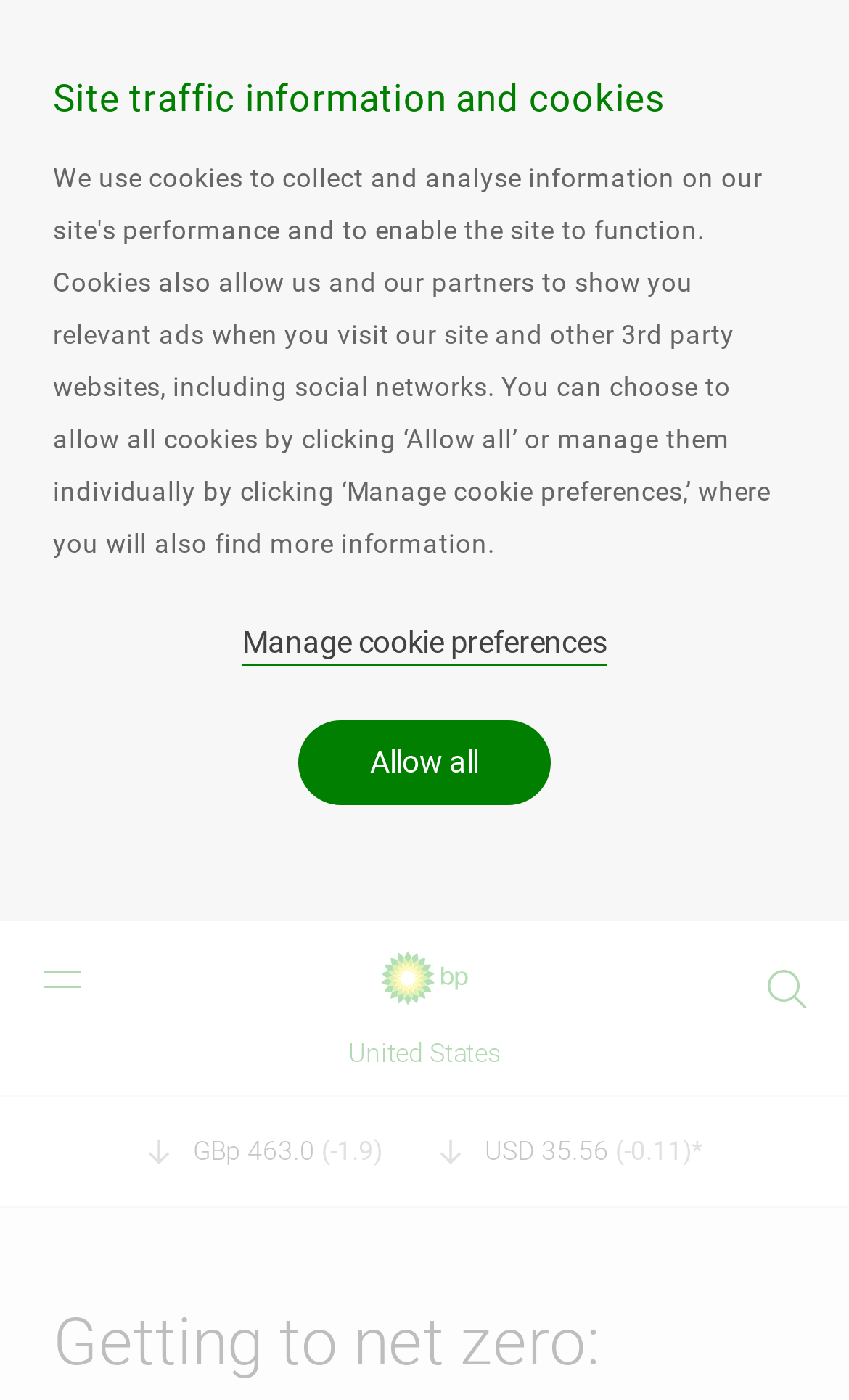Please locate and retrieve the main header text of the webpage.

Getting to net zero: climate advocacy in the US